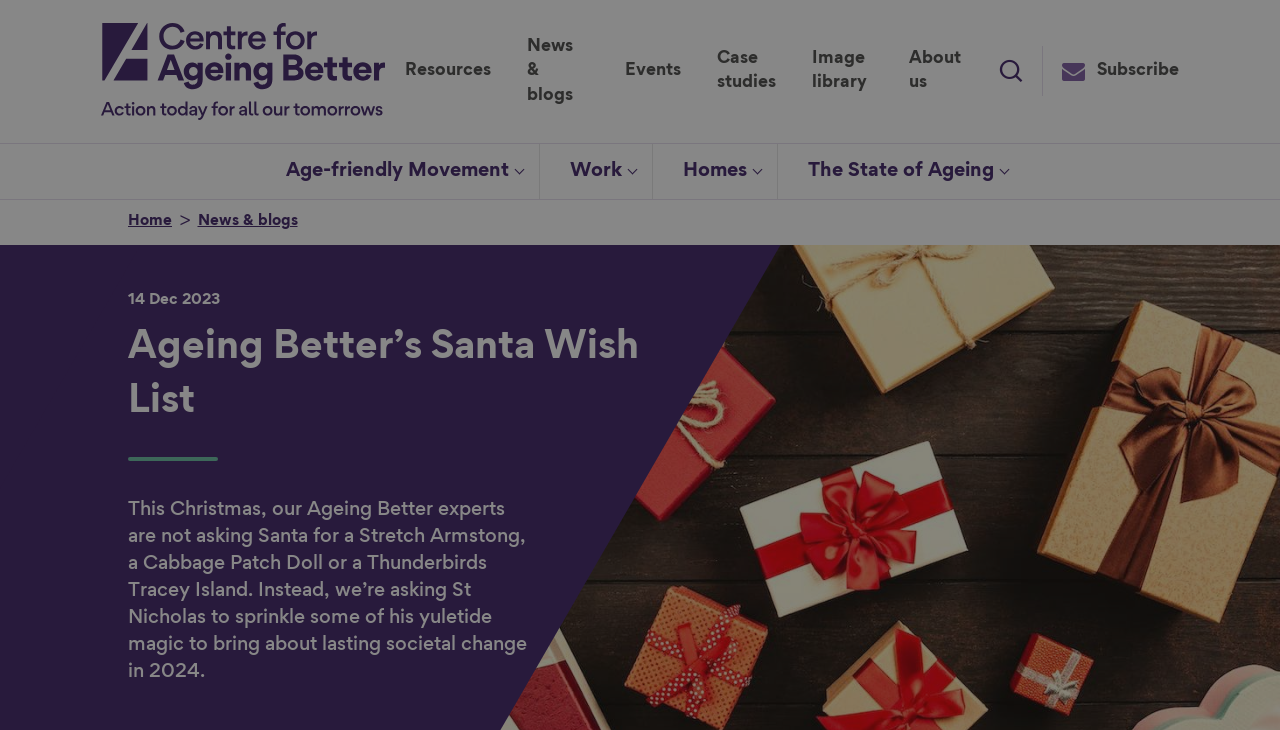Identify the bounding box coordinates of the element that should be clicked to fulfill this task: "Read the article 'Car Advertising Agencies Must Promote Training To Help Them Sell More Cars And Services'". The coordinates should be provided as four float numbers between 0 and 1, i.e., [left, top, right, bottom].

None